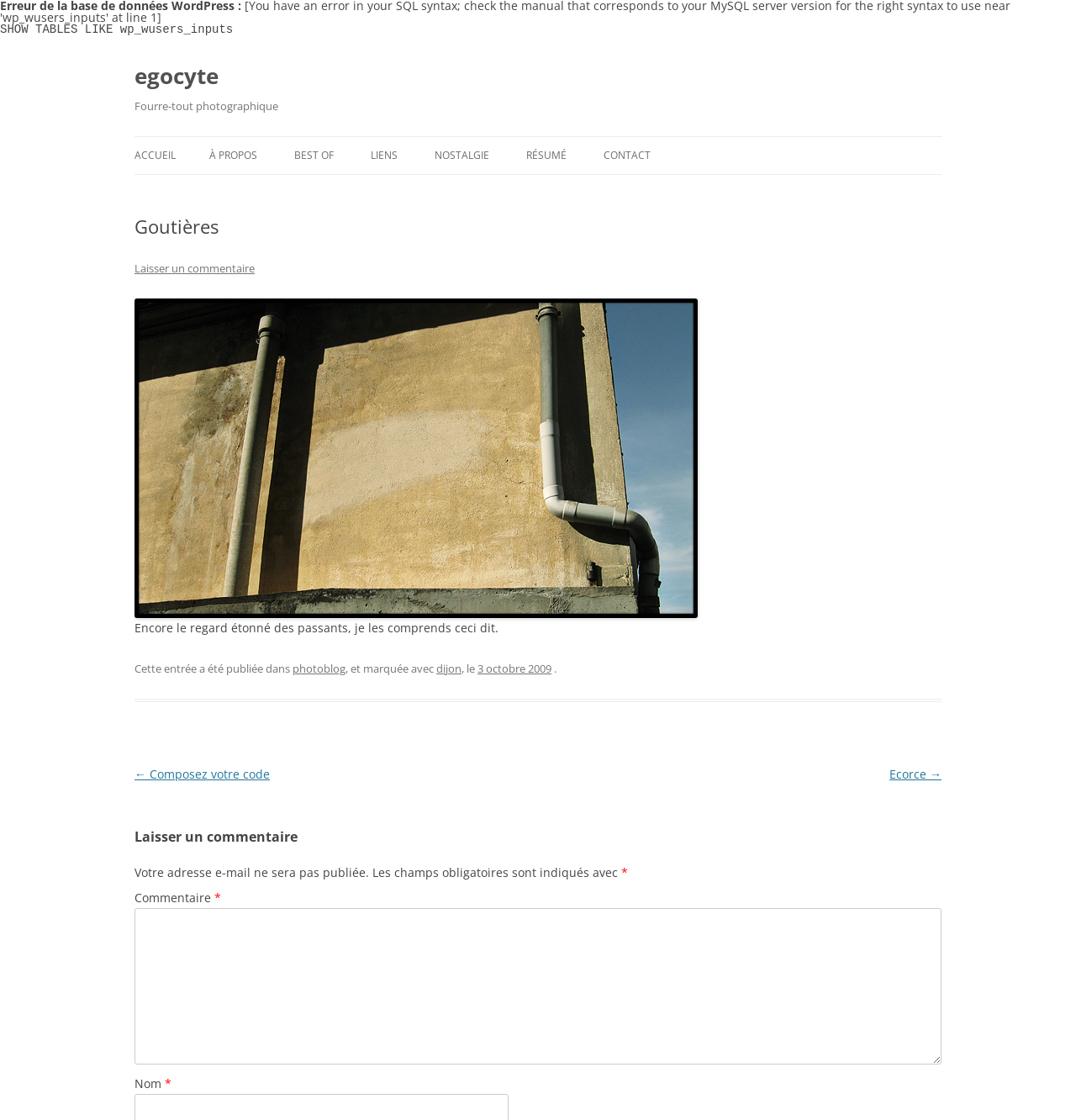Determine the bounding box coordinates for the element that should be clicked to follow this instruction: "click on ACCUEIL". The coordinates should be given as four float numbers between 0 and 1, in the format [left, top, right, bottom].

[0.125, 0.122, 0.163, 0.156]